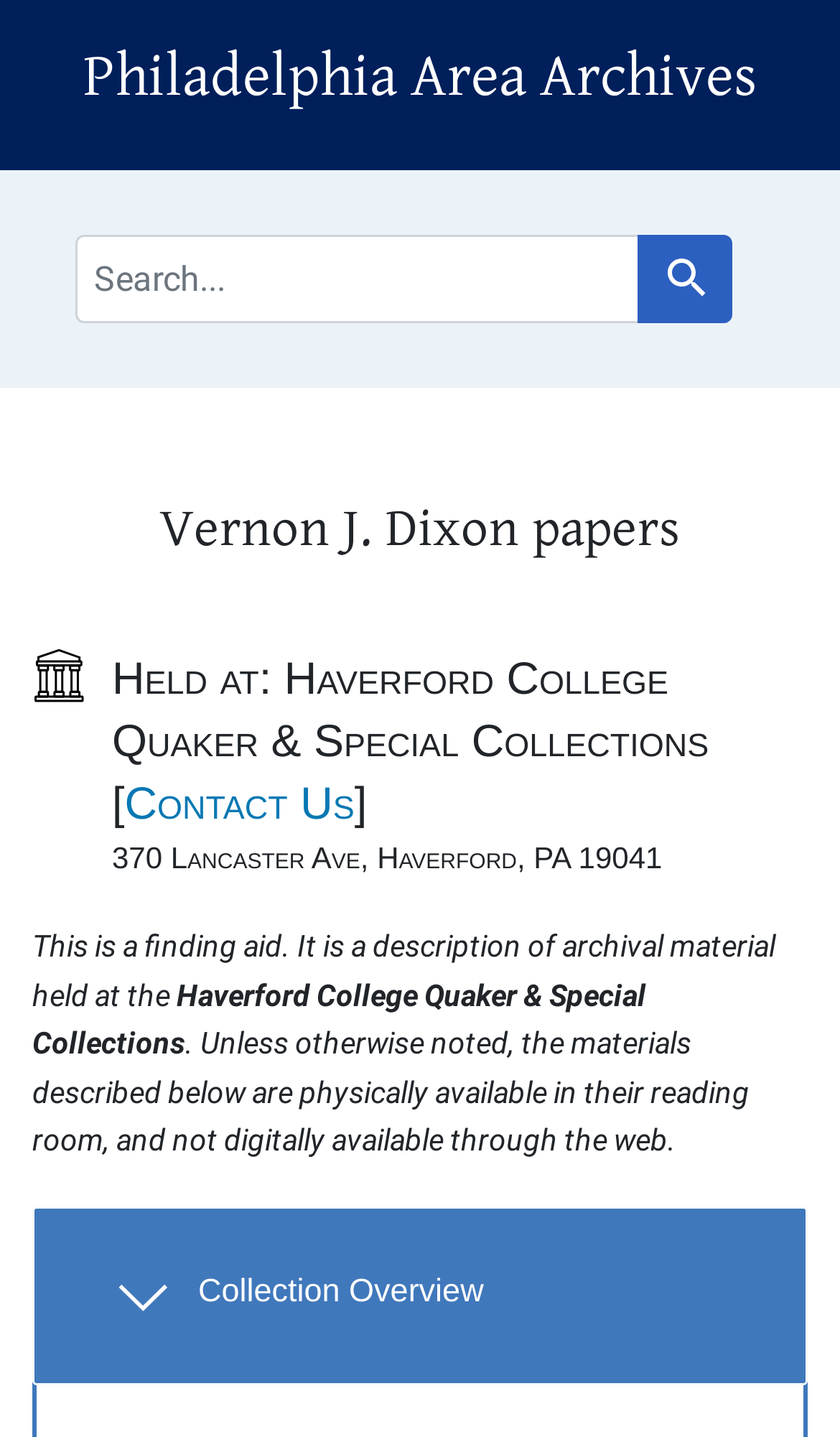Bounding box coordinates are specified in the format (top-left x, top-left y, bottom-right x, bottom-right y). All values are floating point numbers bounded between 0 and 1. Please provide the bounding box coordinate of the region this sentence describes: Skip to search

[0.026, 0.007, 0.197, 0.022]